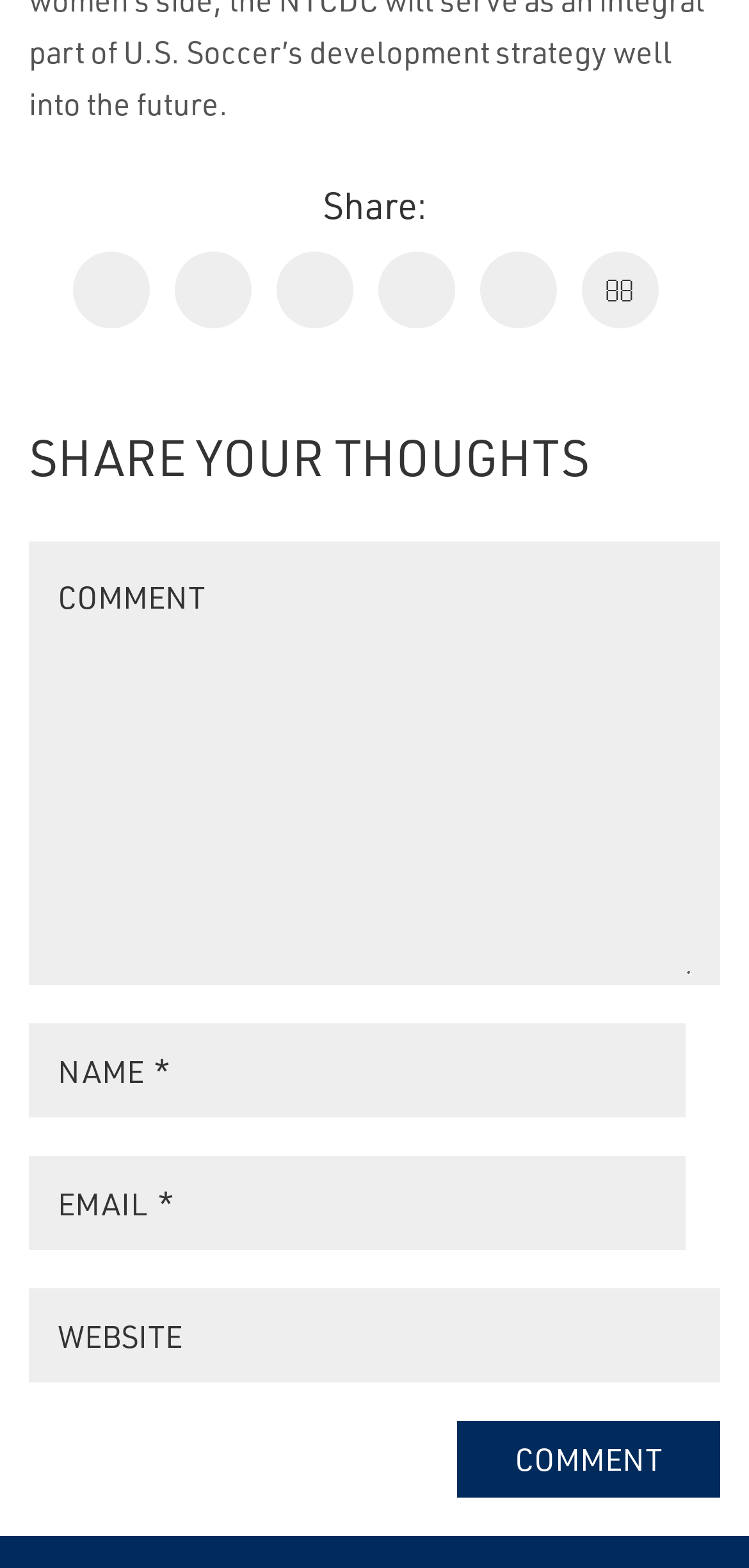Provide the bounding box coordinates of the HTML element described as: "parent_node: COMMENT name="comment"". The bounding box coordinates should be four float numbers between 0 and 1, i.e., [left, top, right, bottom].

[0.077, 0.408, 0.923, 0.622]